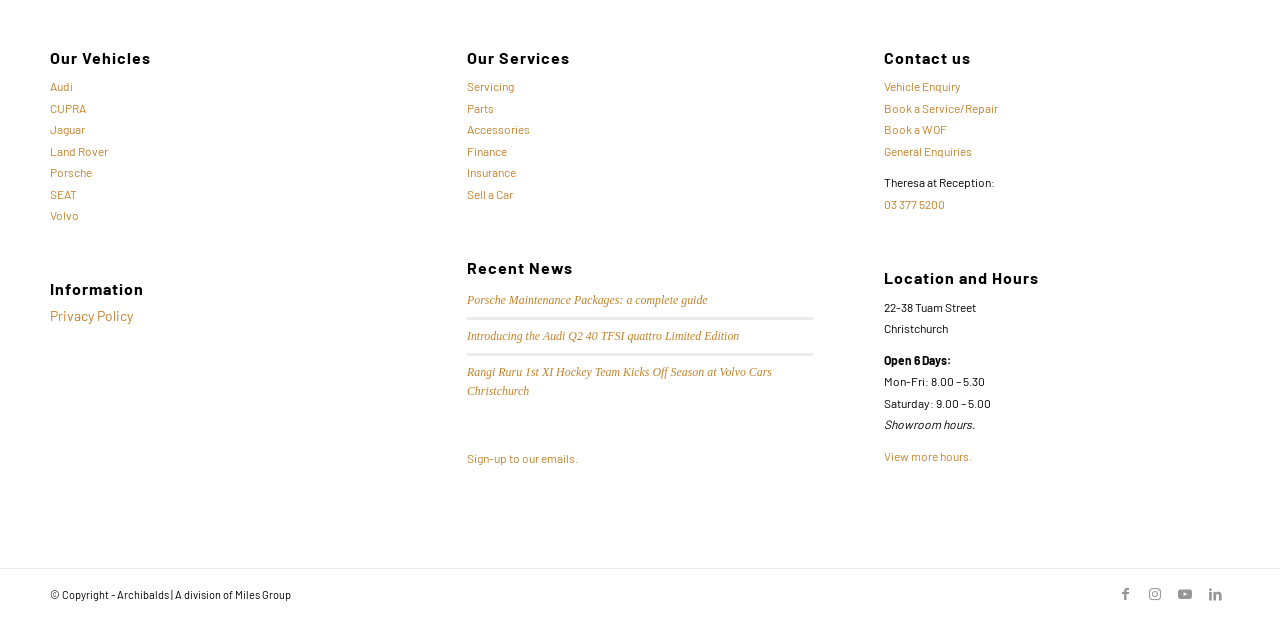Determine the bounding box coordinates of the region that needs to be clicked to achieve the task: "View Porsche Maintenance Packages".

[0.365, 0.473, 0.553, 0.496]